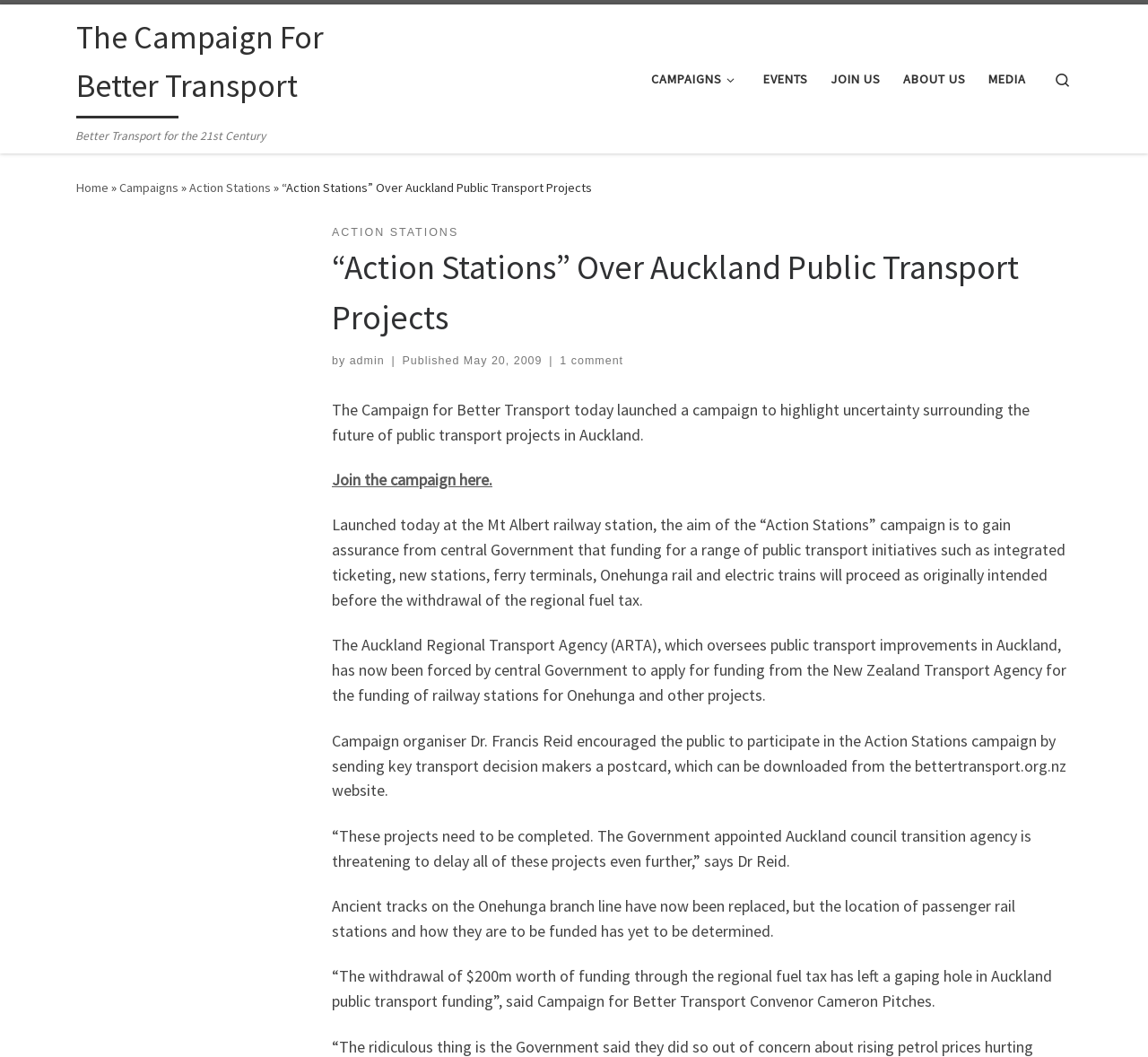Locate the bounding box of the UI element described in the following text: "Campaigns".

[0.562, 0.057, 0.65, 0.092]